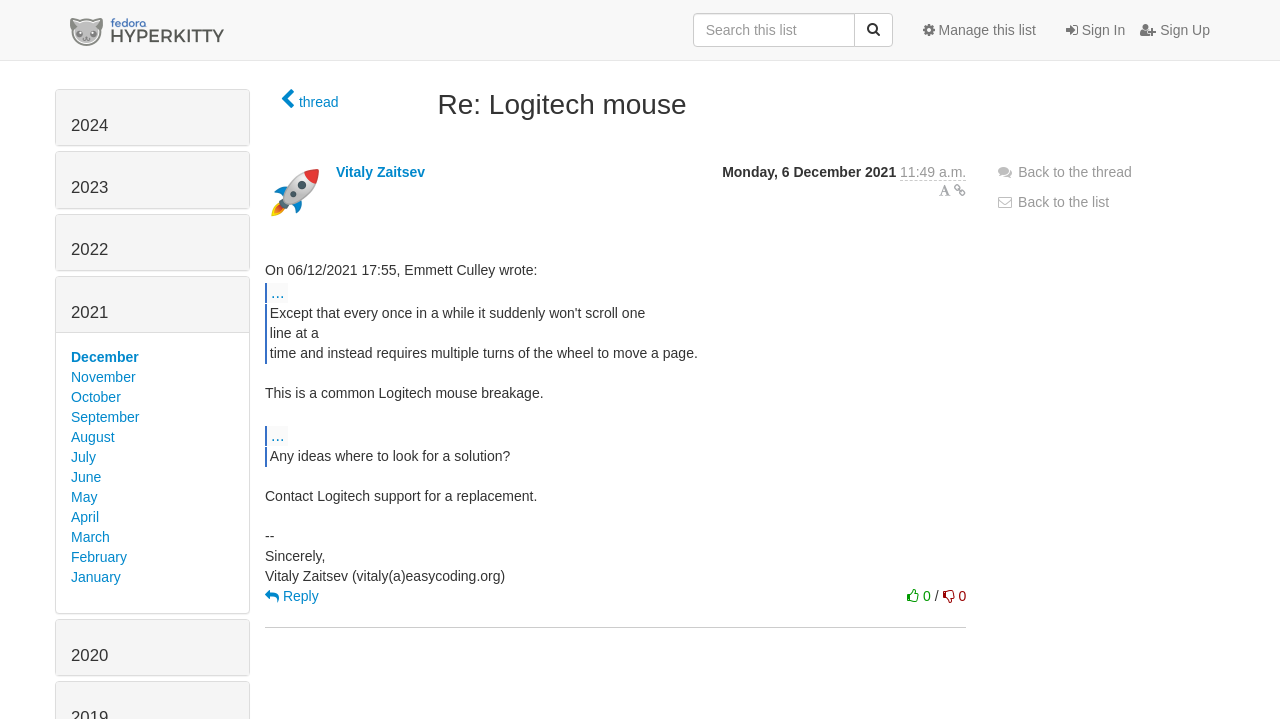What is the topic of the email thread?
Answer with a single word or phrase by referring to the visual content.

Logitech mouse